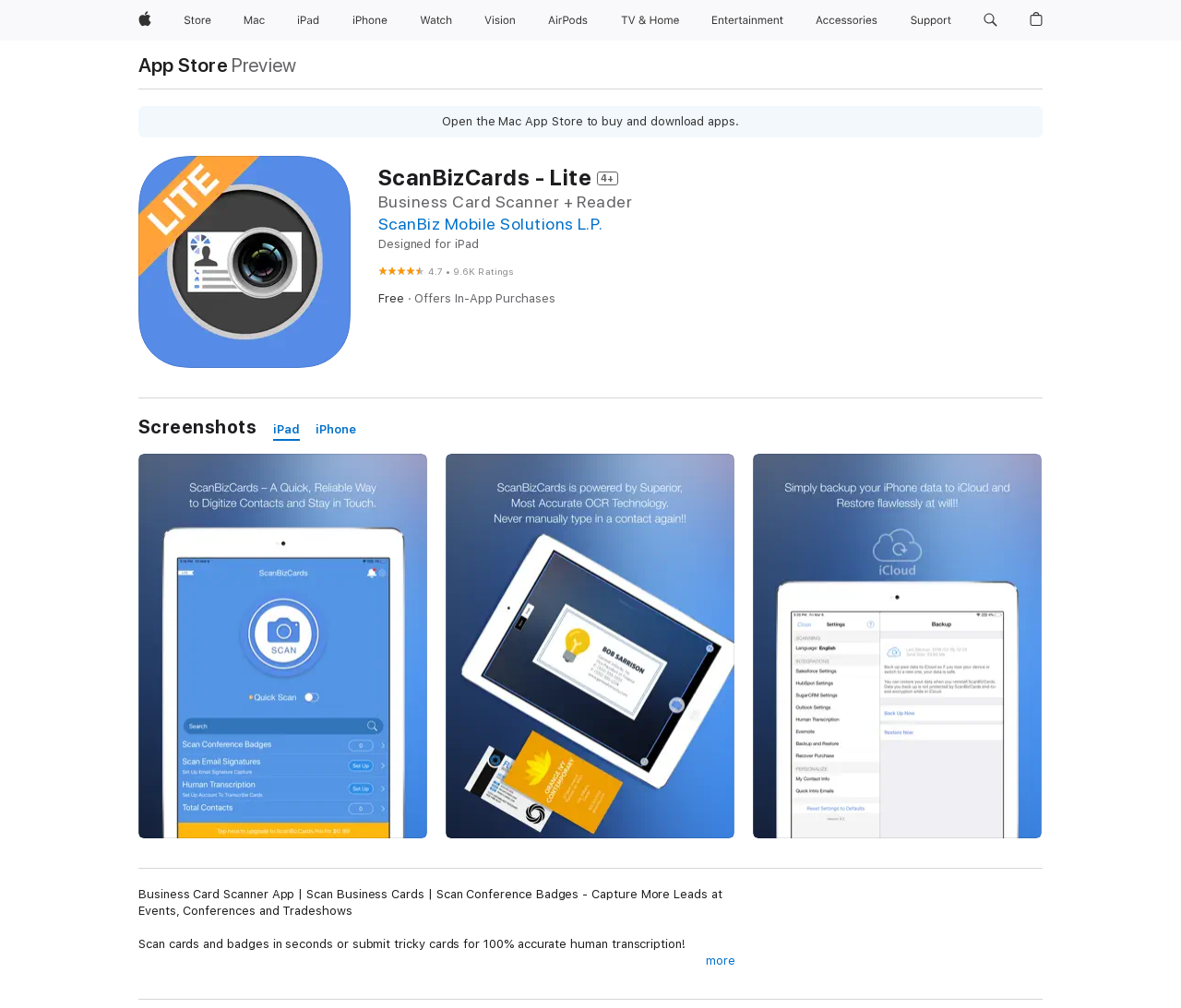What is the name of the app?
Answer the question using a single word or phrase, according to the image.

ScanBizCards - Lite